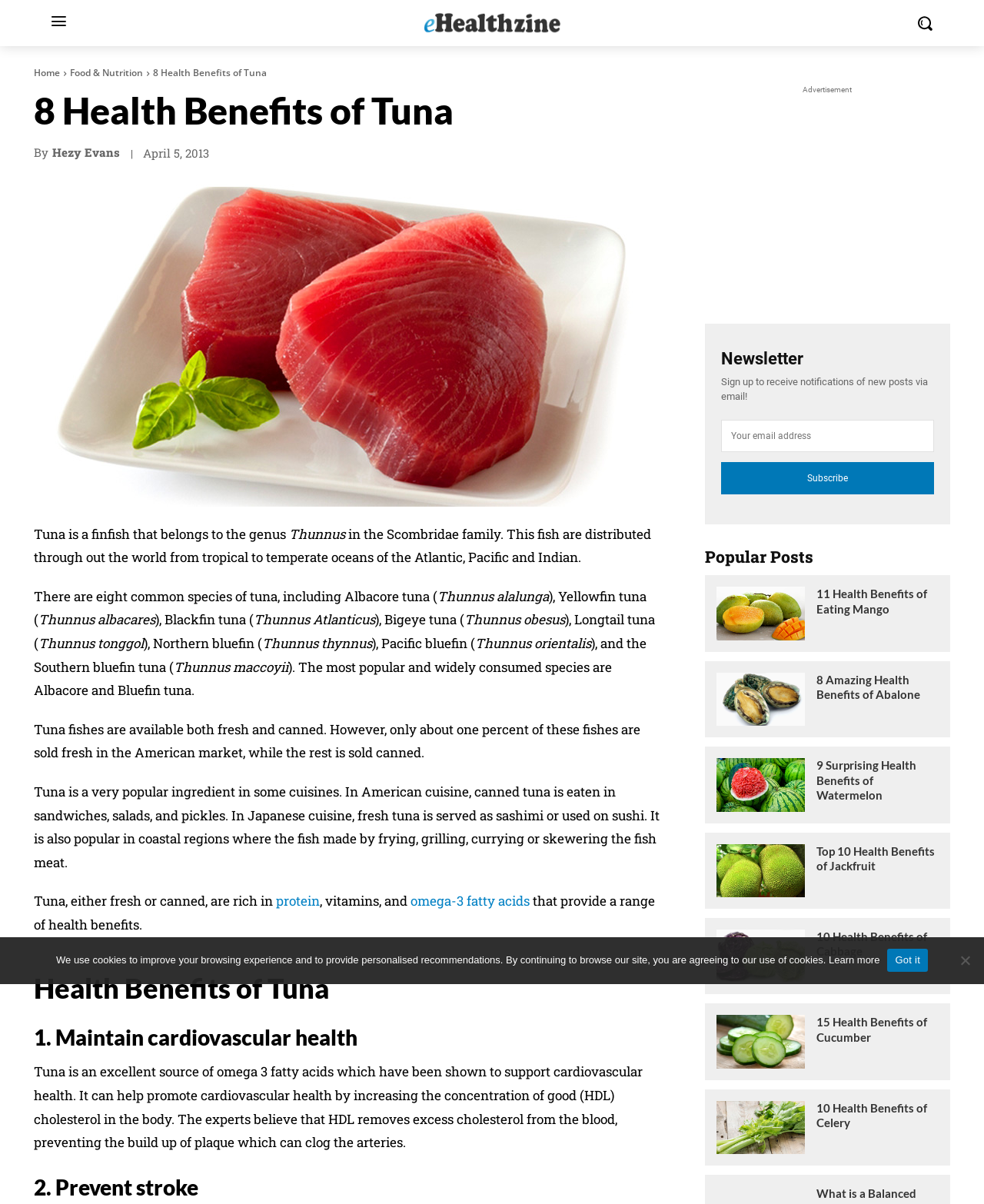Respond to the question below with a single word or phrase:
What is the purpose of HDL cholesterol in the body?

Remove excess cholesterol from the blood